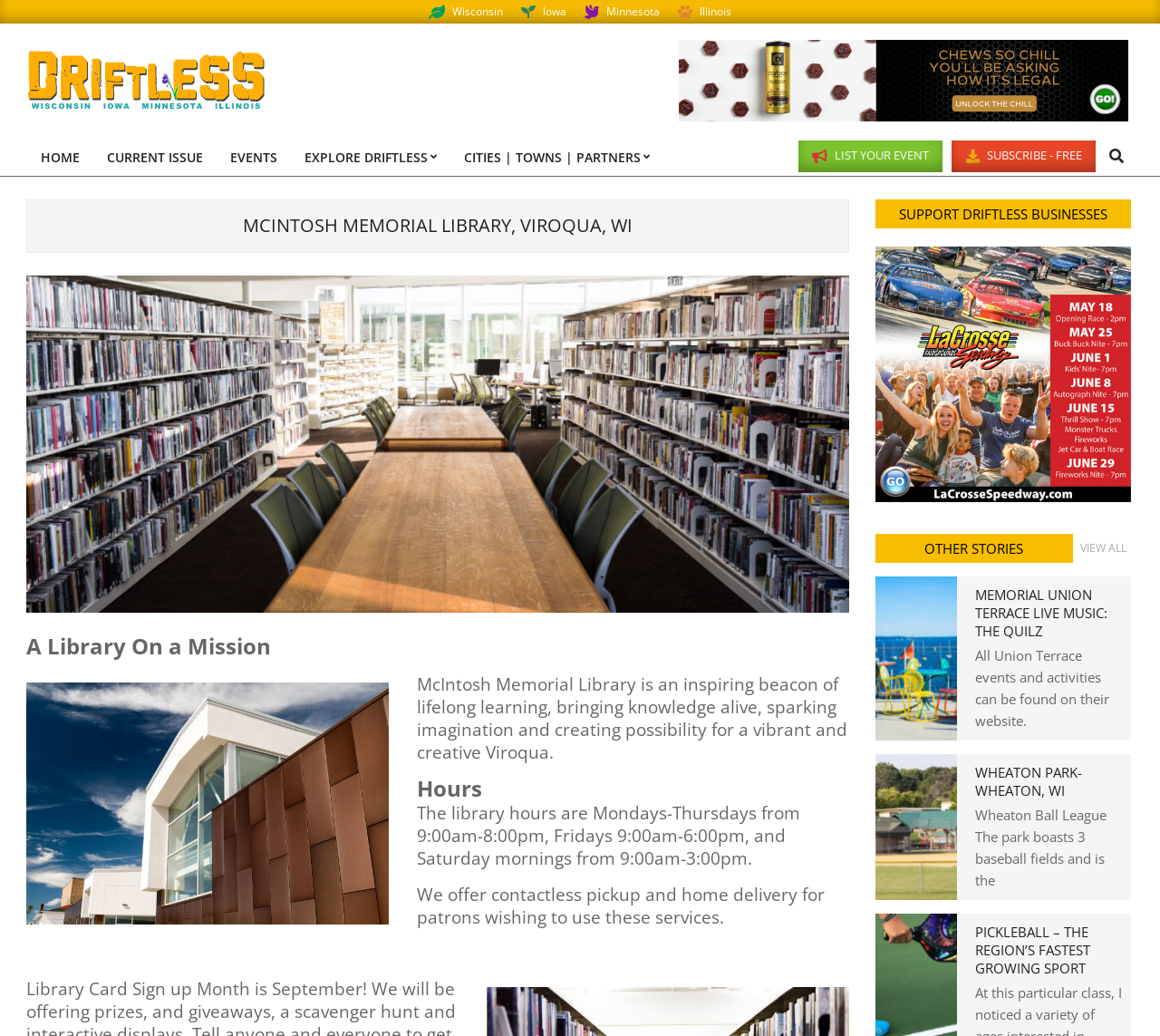What is the purpose of the library?
Answer the question with detailed information derived from the image.

I found the answer by reading the static text element that describes the library's mission, which says 'McIntosh Memorial Library is an inspiring beacon of lifelong learning, bringing knowledge alive, sparking imagination and creating possibility for a vibrant and creative Viroqua.'